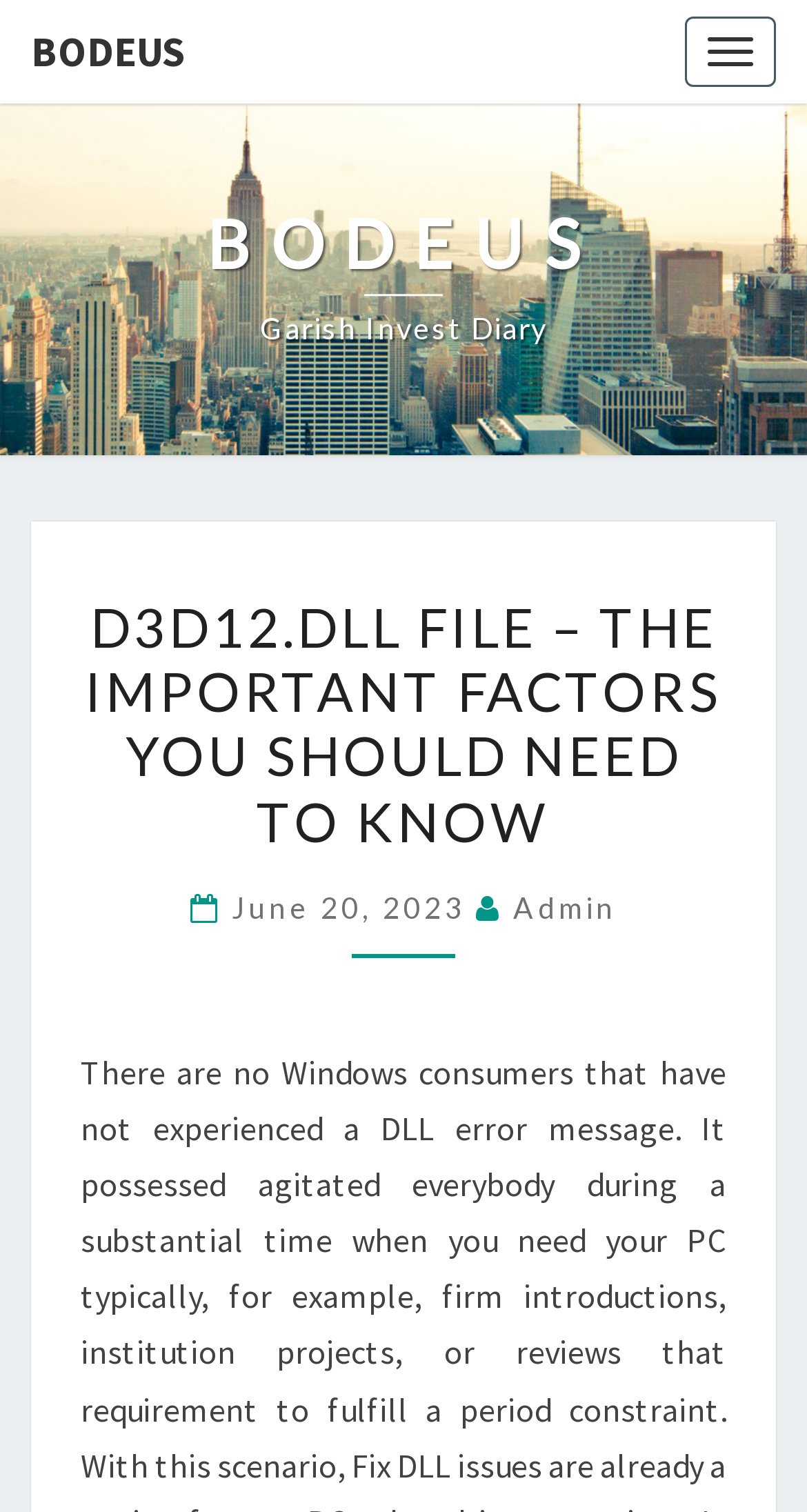What is the category of the current article?
Based on the image, provide your answer in one word or phrase.

Garish Invest Diary